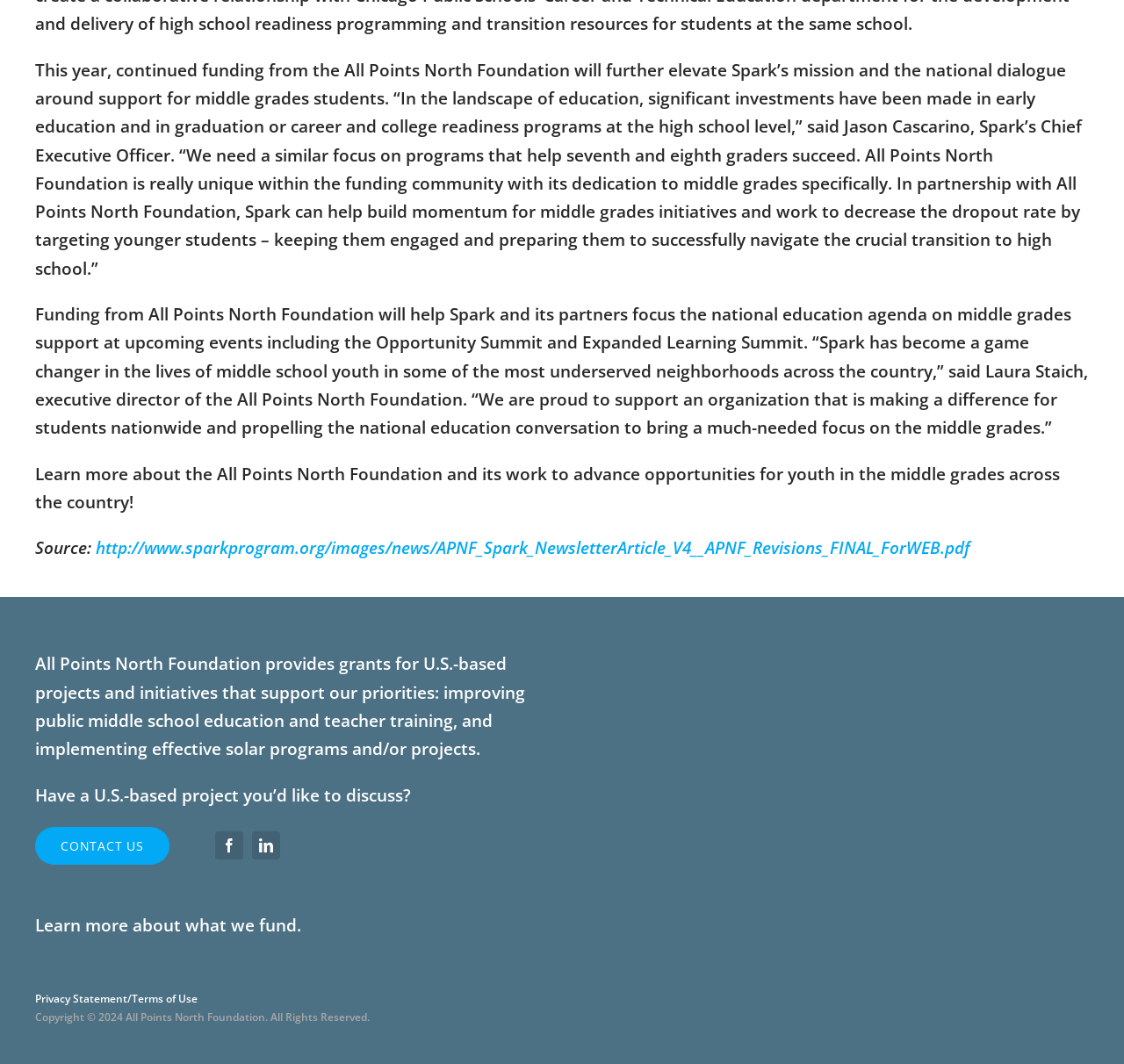Extract the bounding box coordinates of the UI element described by: "About Us". The coordinates should include four float numbers ranging from 0 to 1, e.g., [left, top, right, bottom].

None